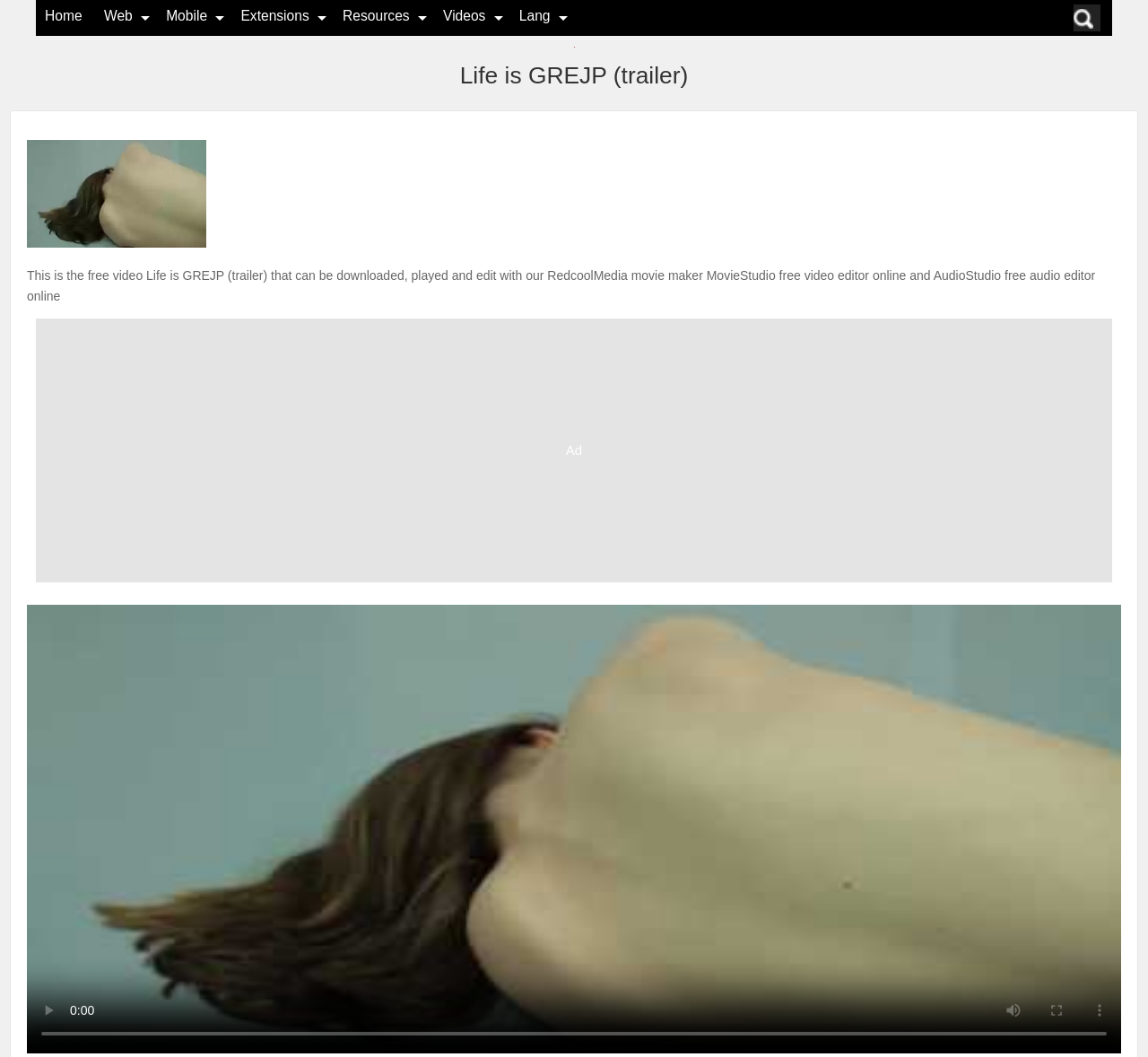Please identify the bounding box coordinates of the element's region that I should click in order to complete the following instruction: "Search for videos". The bounding box coordinates consist of four float numbers between 0 and 1, i.e., [left, top, right, bottom].

[0.935, 0.008, 0.952, 0.027]